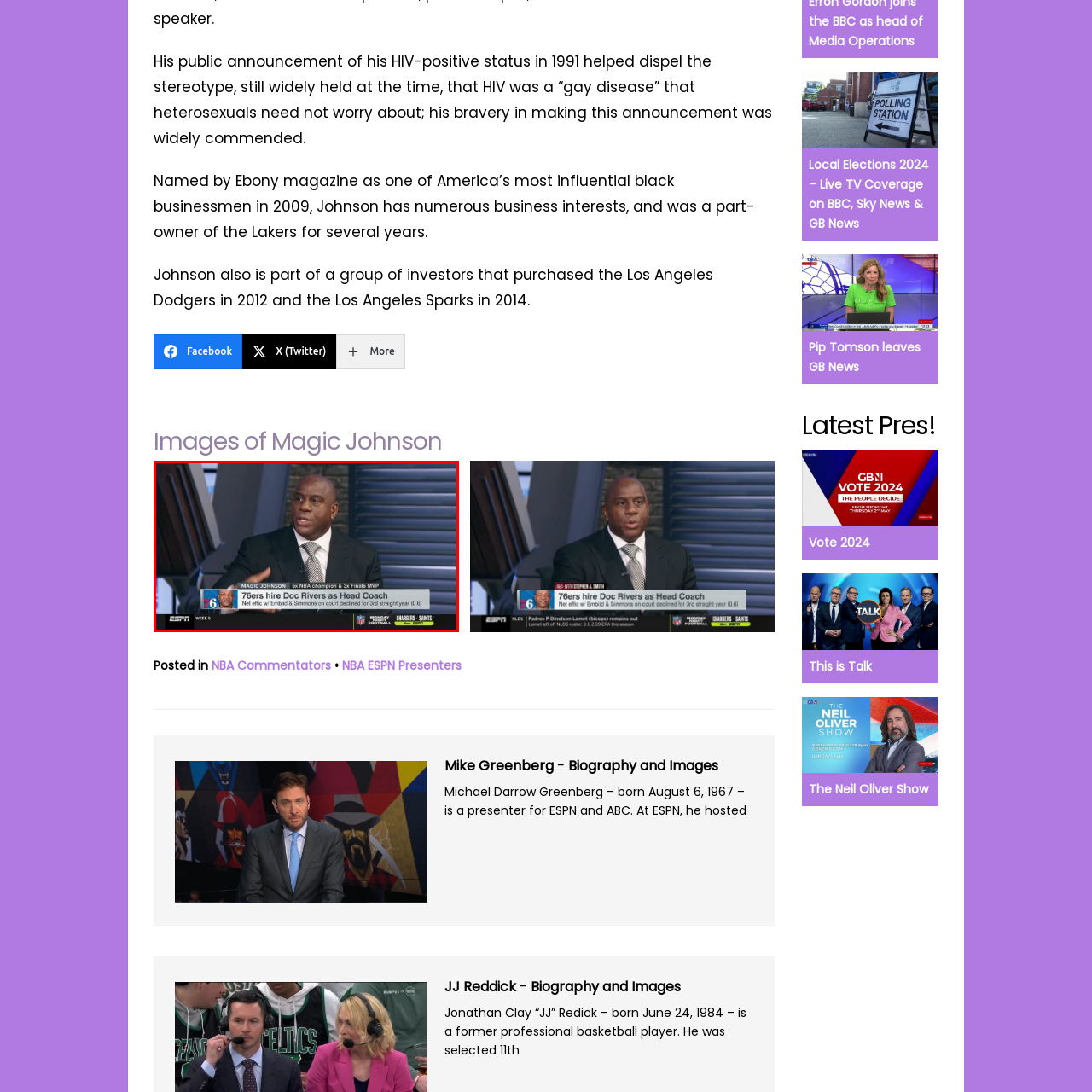Carefully inspect the area of the image highlighted by the red box and deliver a detailed response to the question below, based on your observations: How many NBA championships did Magic Johnson win?

The caption explicitly states that Magic Johnson is a five-time NBA champion, which provides the answer to this question.